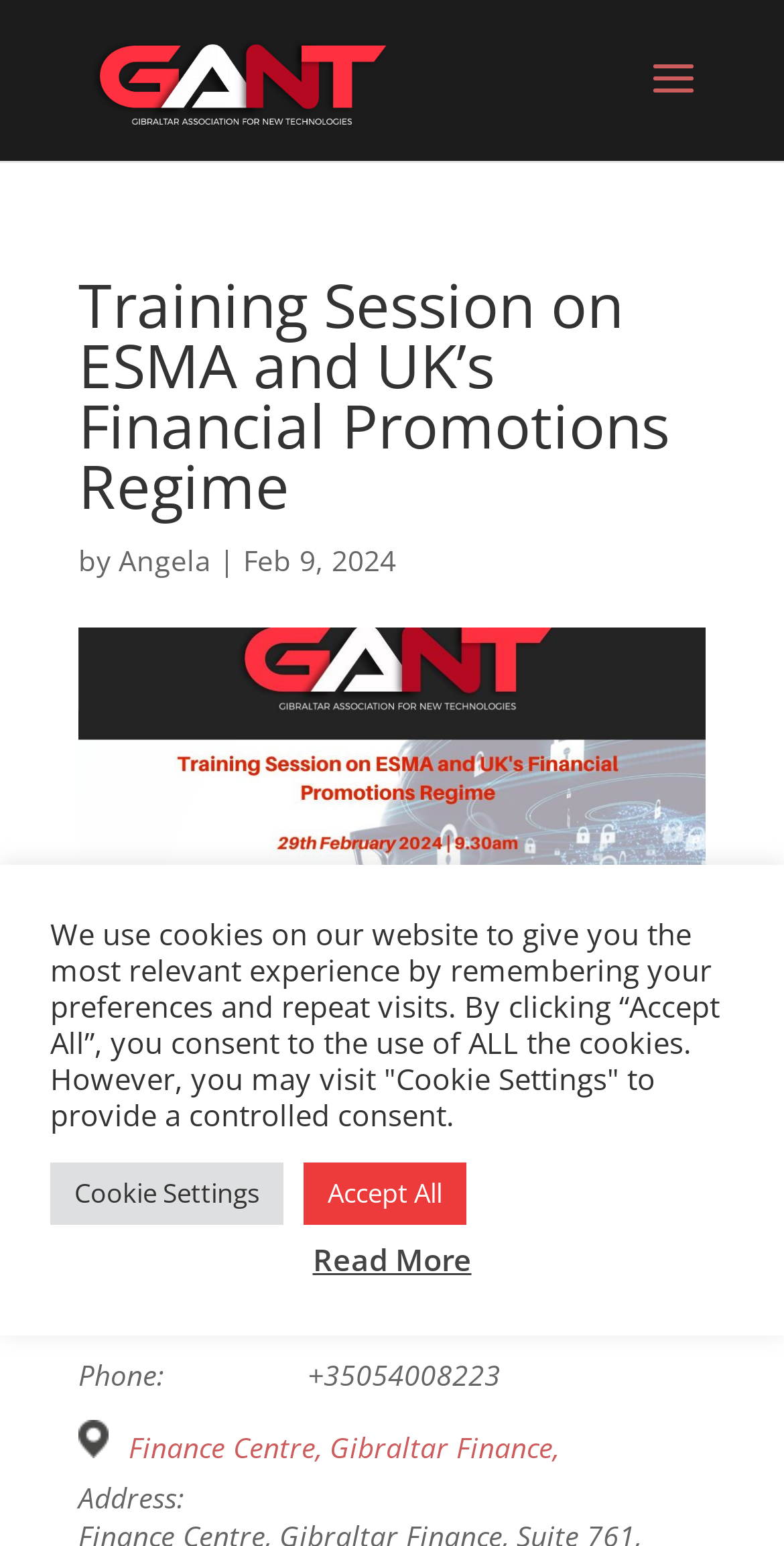Find the bounding box coordinates of the element to click in order to complete the given instruction: "Contact the co-ordinators."

[0.164, 0.845, 0.387, 0.869]